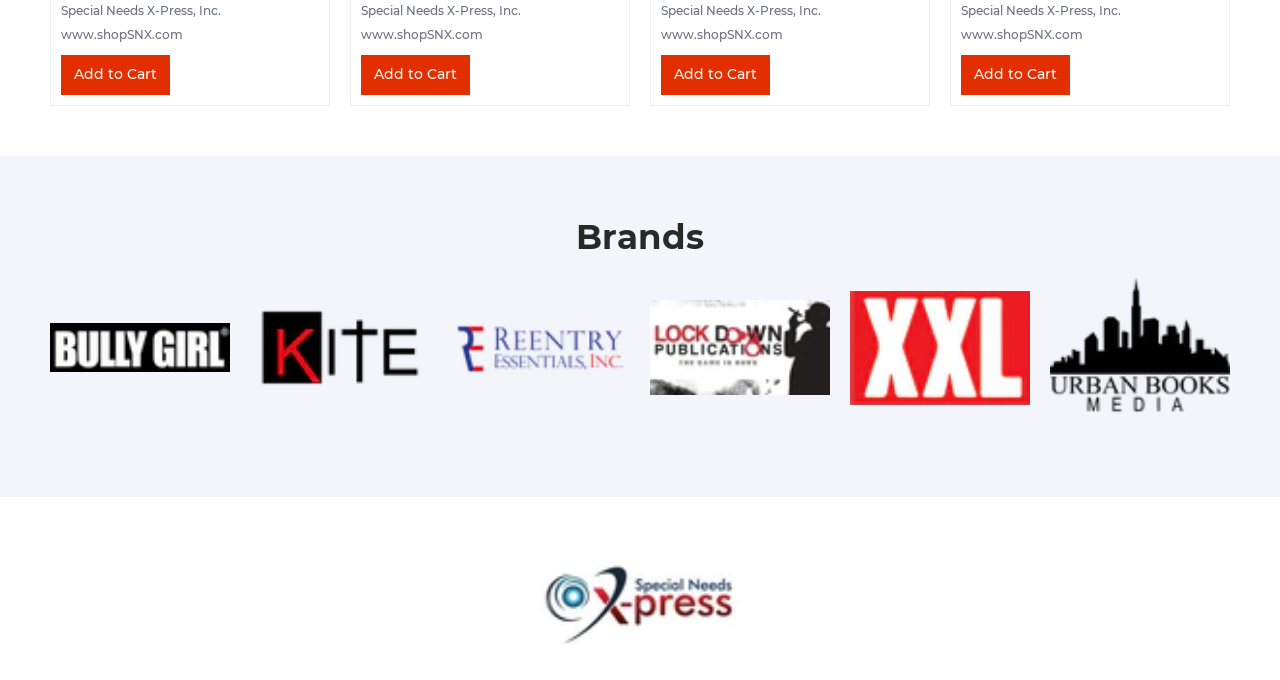Use one word or a short phrase to answer the question provided: 
How many 'Add to Cart' buttons are there?

4